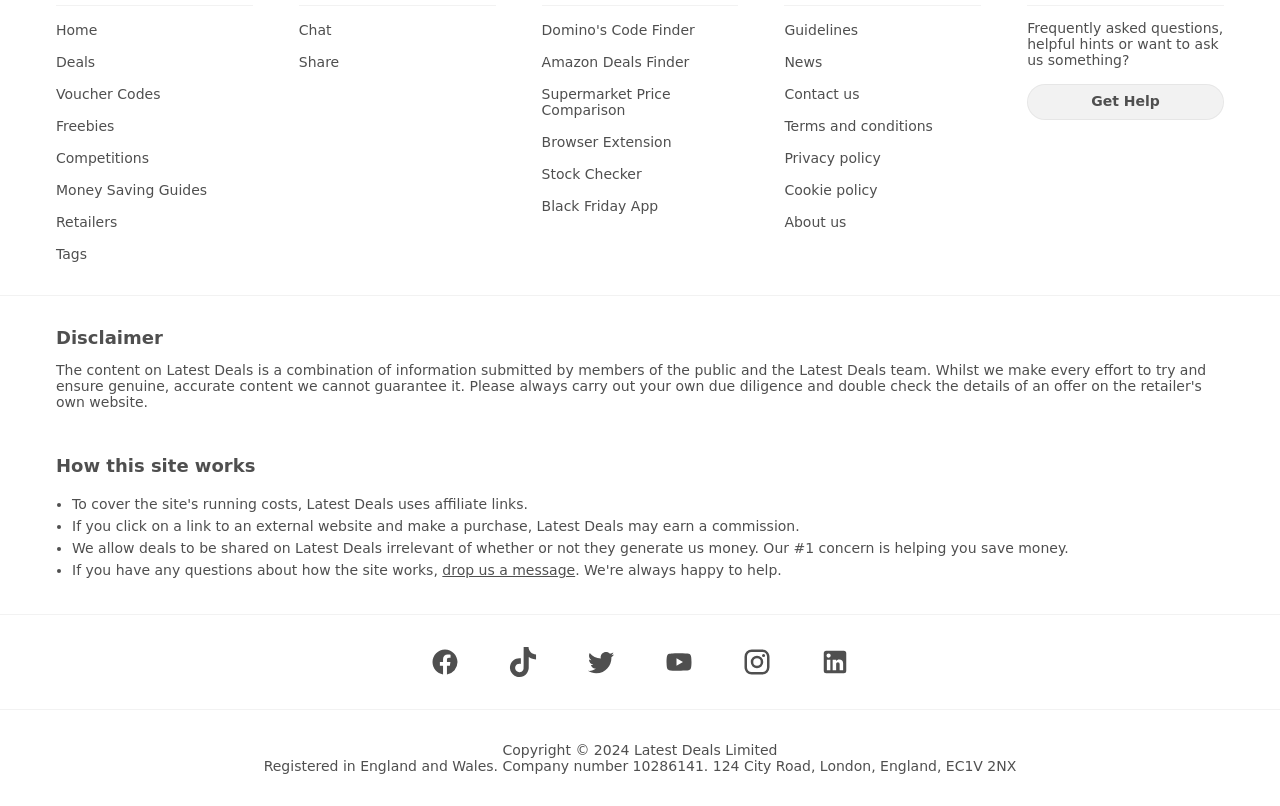Locate the bounding box coordinates of the item that should be clicked to fulfill the instruction: "Check the Disclaimer".

[0.044, 0.405, 0.127, 0.431]